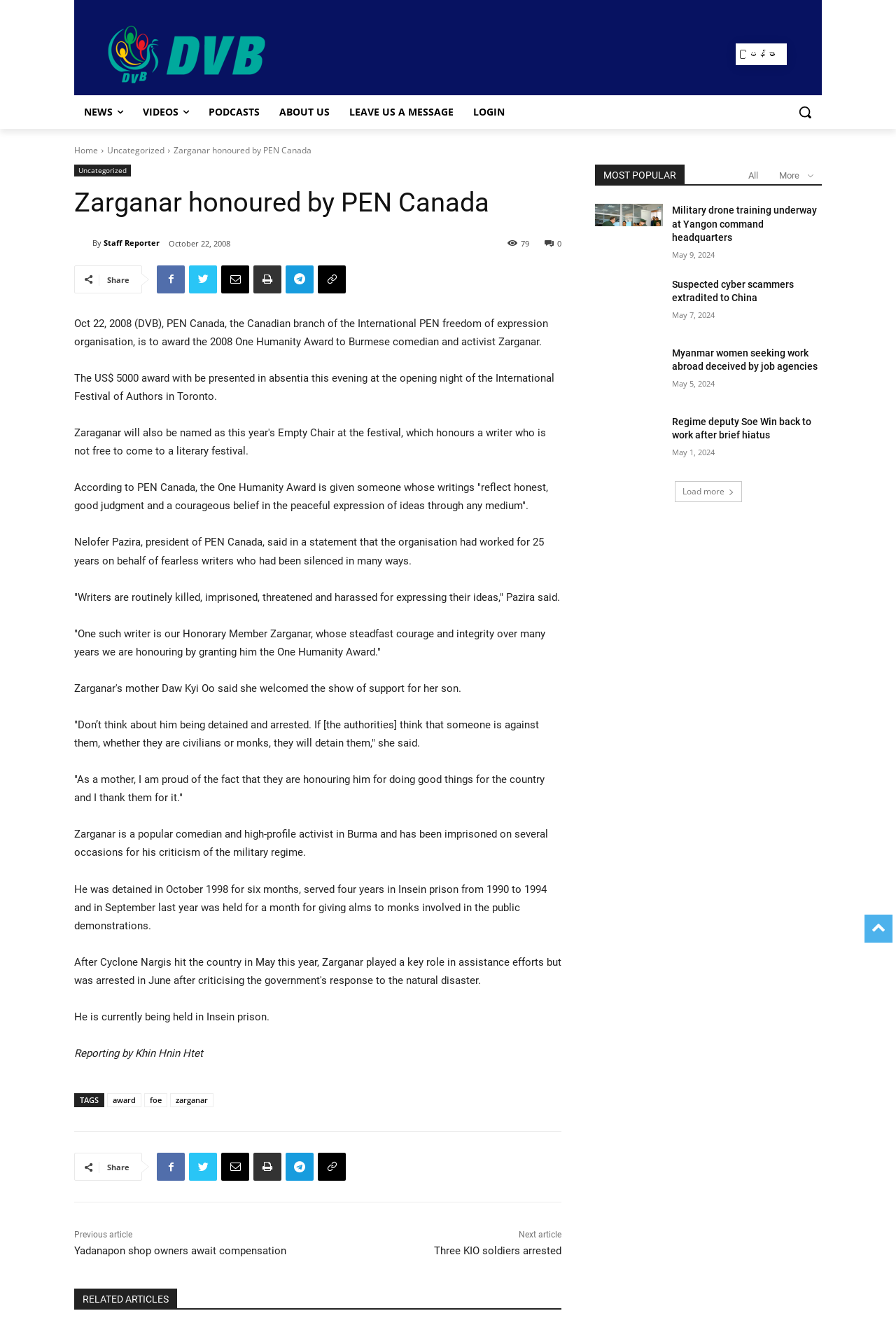Who is the president of PEN Canada?
Look at the image and provide a short answer using one word or a phrase.

Nelofer Pazira